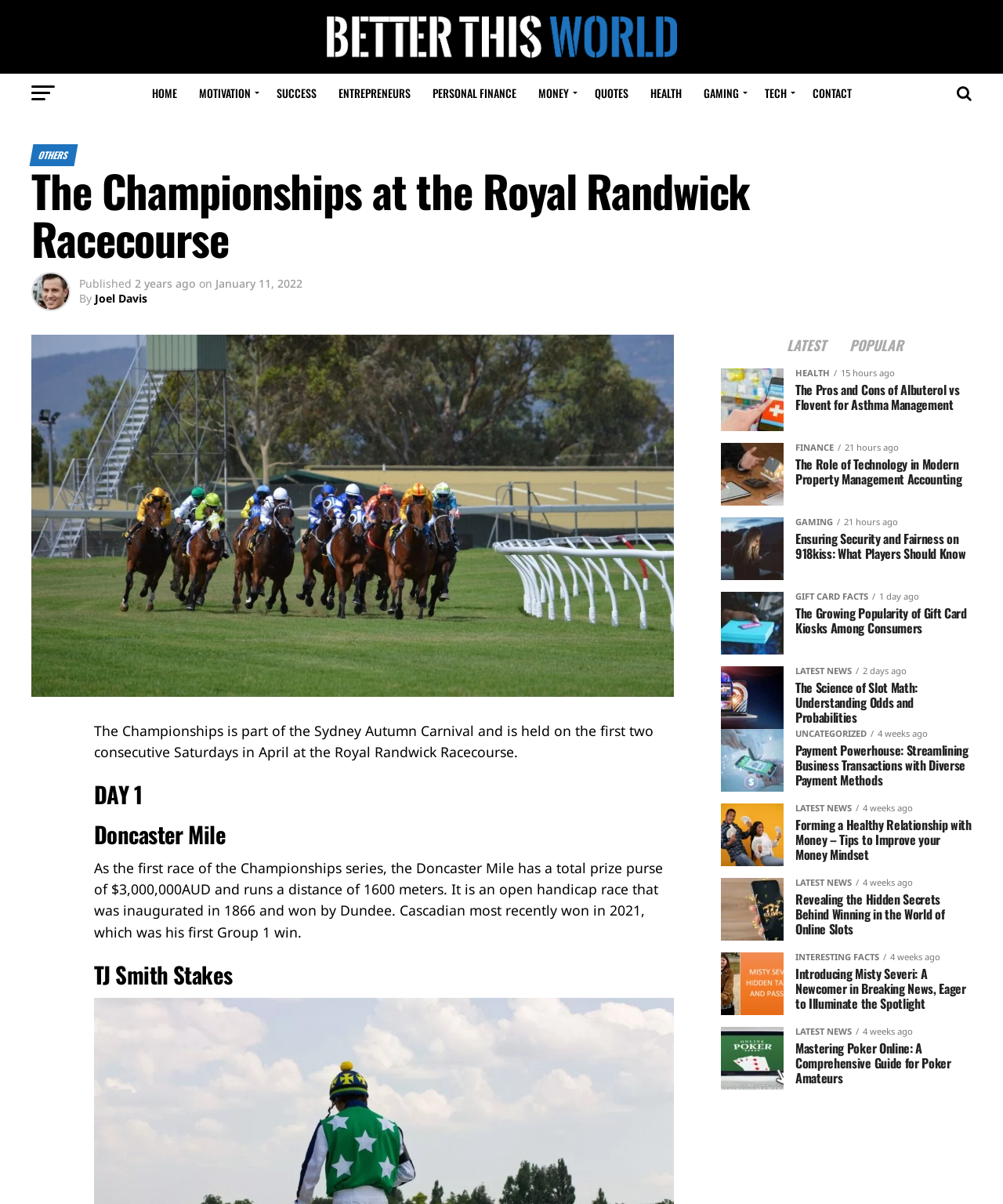Answer the question in one word or a short phrase:
What is the distance of the Doncaster Mile?

1600 meters